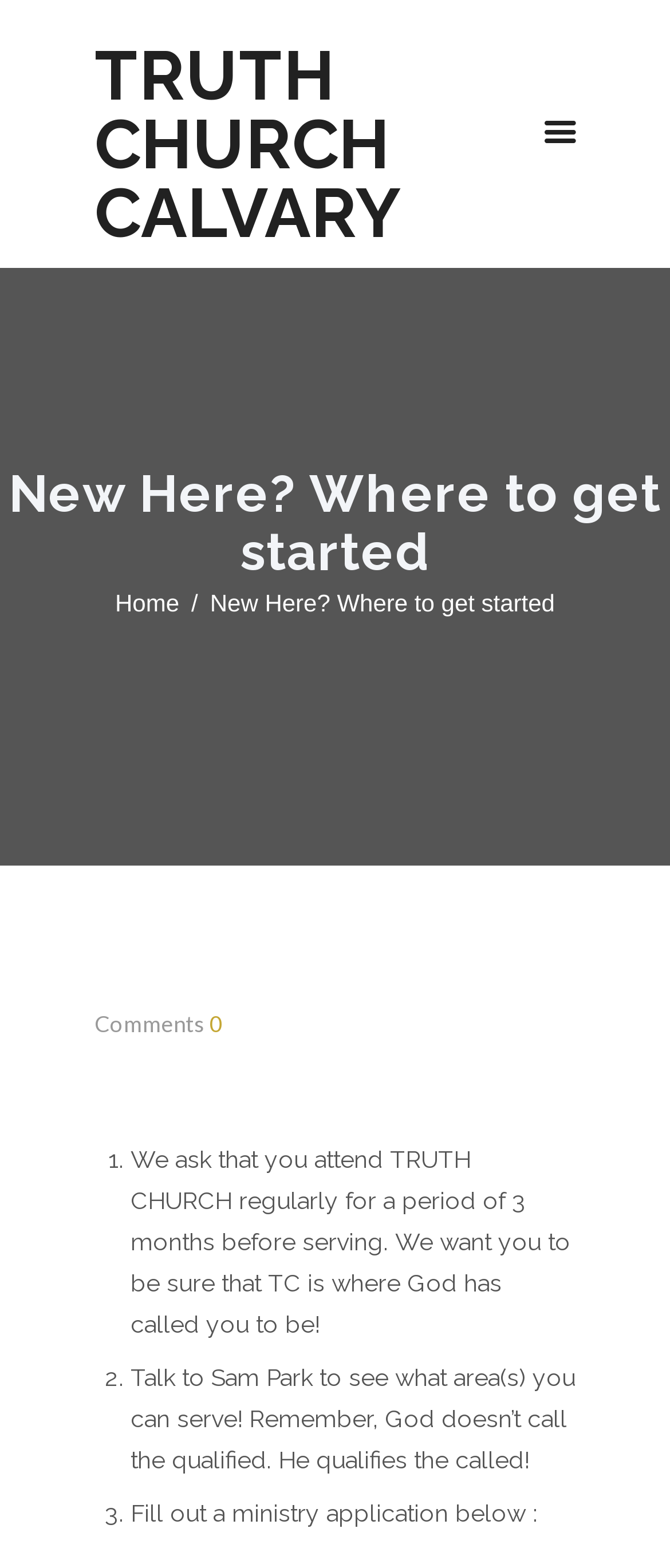Please answer the following question using a single word or phrase: What is the purpose of attending TRUTH CHURCH regularly?

To be sure of God's calling